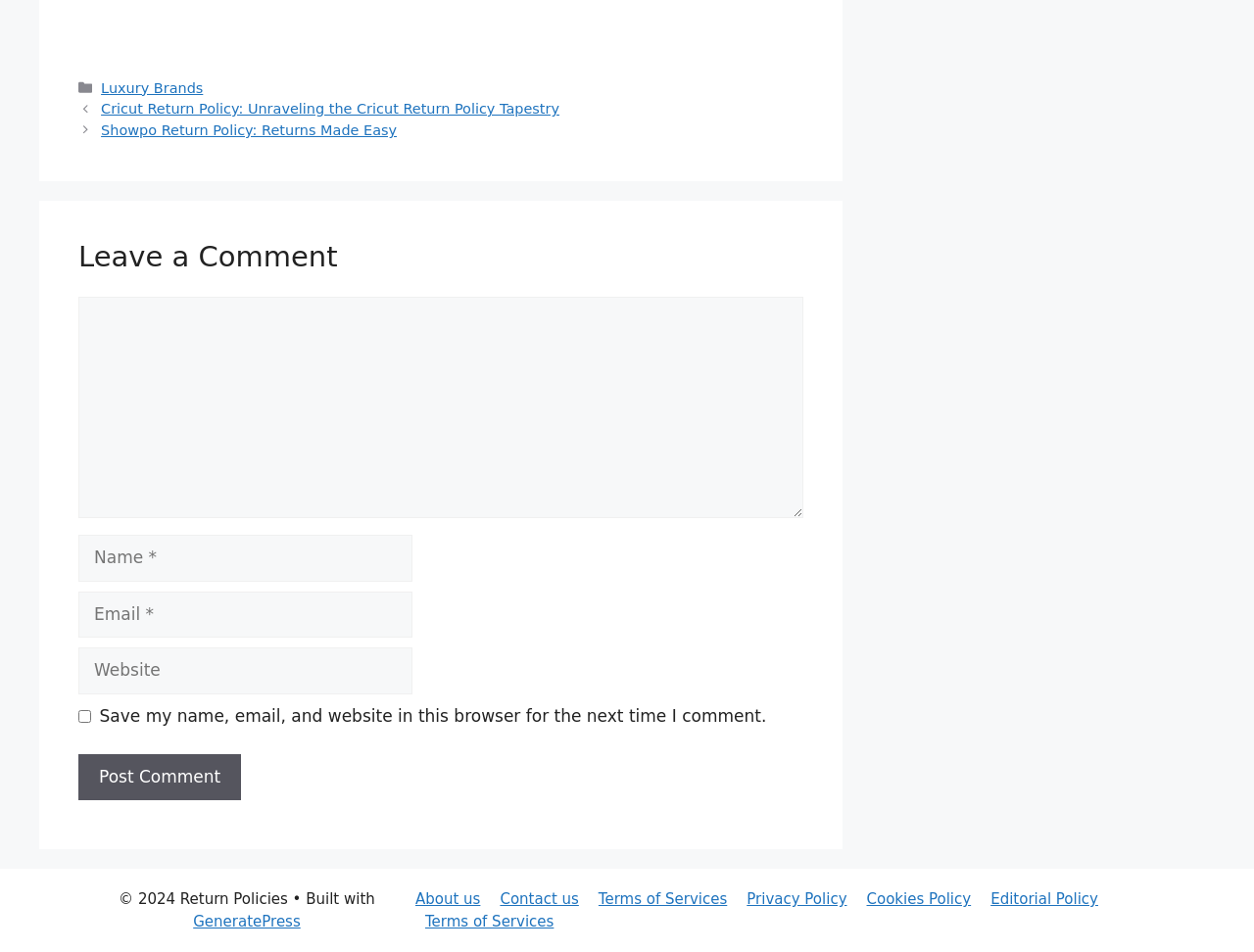Pinpoint the bounding box coordinates of the clickable element needed to complete the instruction: "Enter your name". The coordinates should be provided as four float numbers between 0 and 1: [left, top, right, bottom].

[0.062, 0.562, 0.329, 0.611]